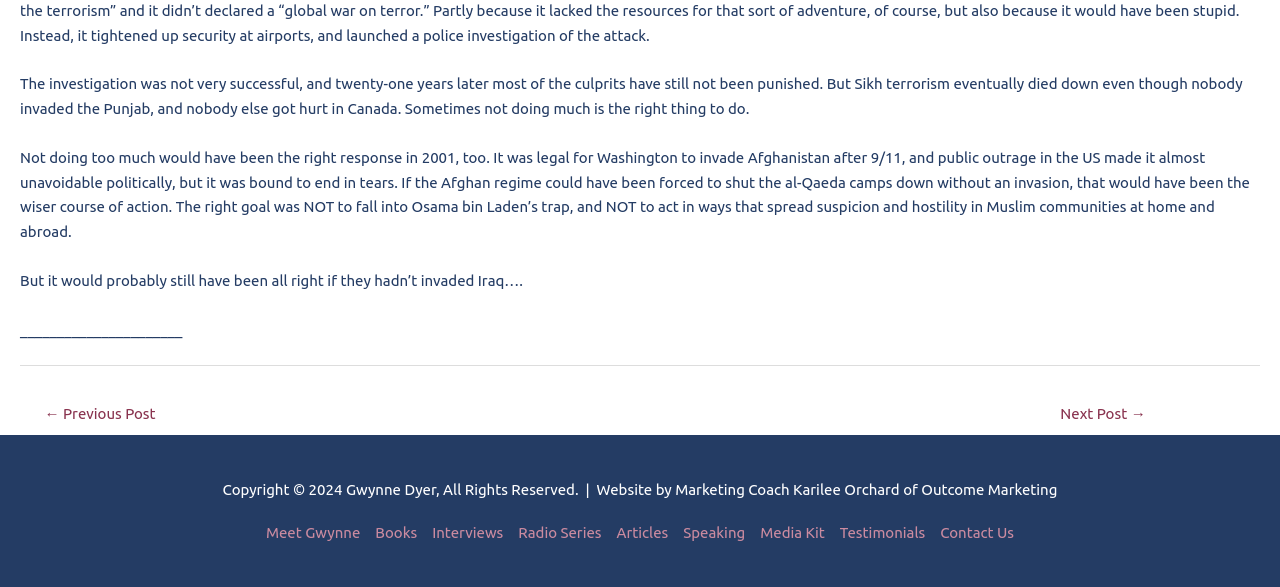Please specify the bounding box coordinates in the format (top-left x, top-left y, bottom-right x, bottom-right y), with values ranging from 0 to 1. Identify the bounding box for the UI component described as follows: Next Post →

[0.741, 0.678, 0.983, 0.738]